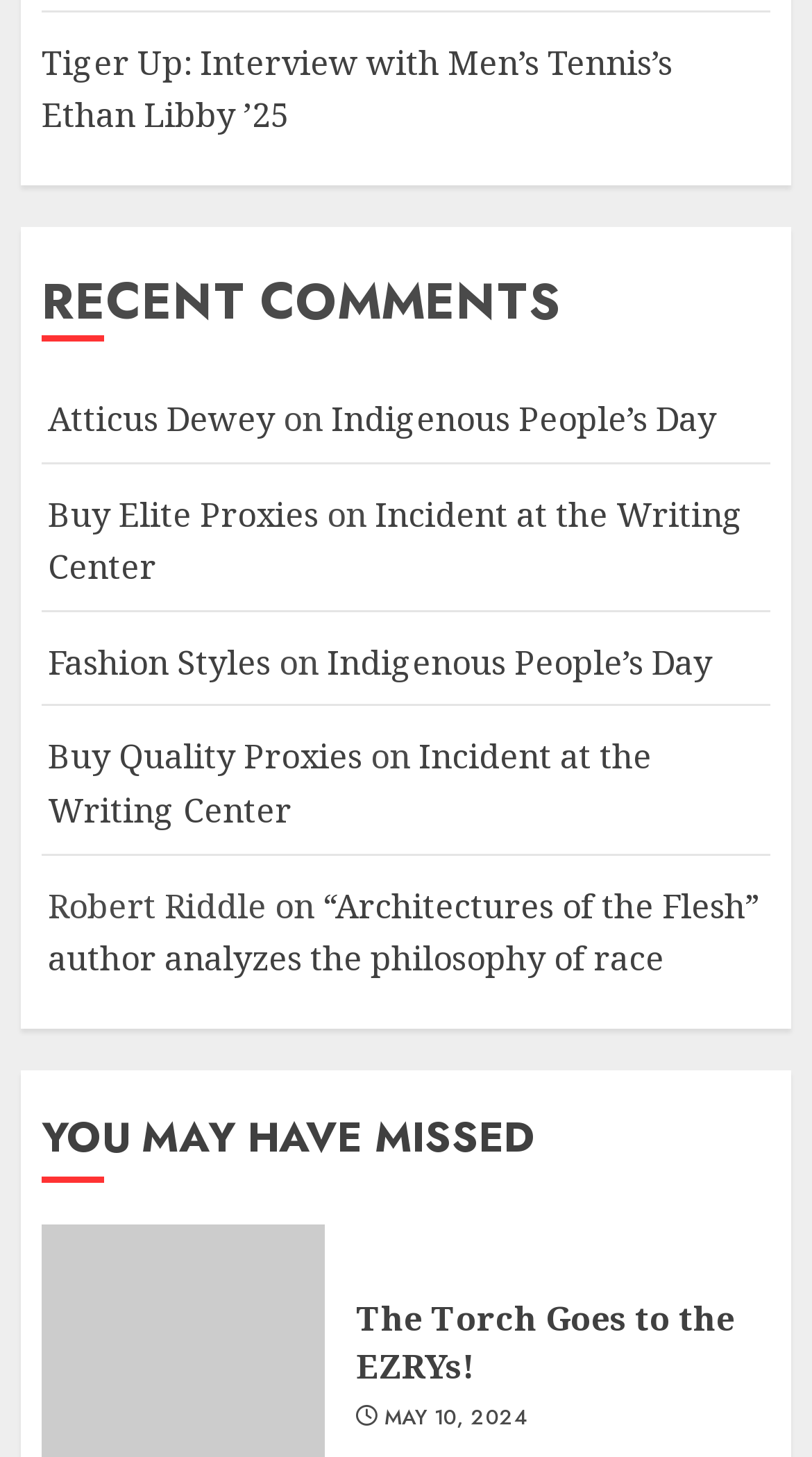Please specify the bounding box coordinates of the region to click in order to perform the following instruction: "View the comments".

[0.051, 0.184, 0.949, 0.235]